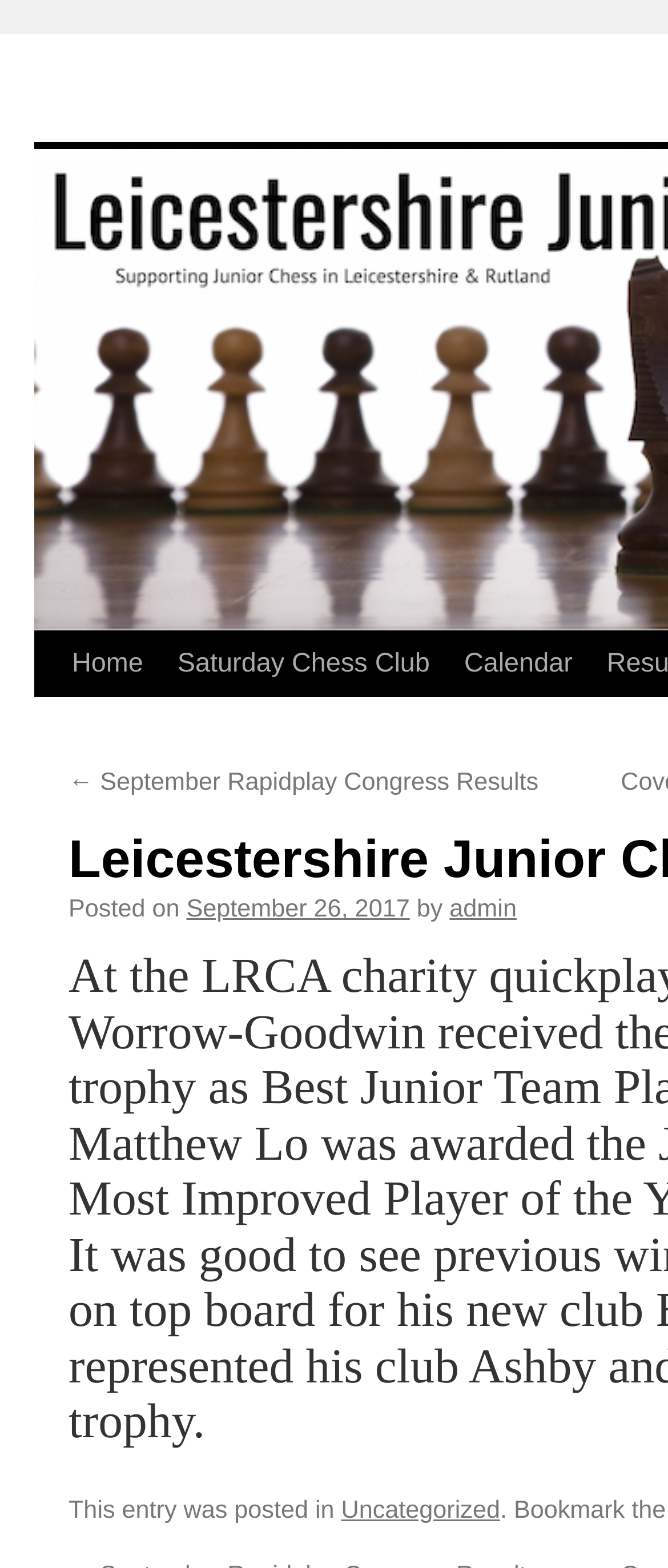Please specify the bounding box coordinates of the clickable region to carry out the following instruction: "visit admin's page". The coordinates should be four float numbers between 0 and 1, in the format [left, top, right, bottom].

[0.673, 0.572, 0.773, 0.589]